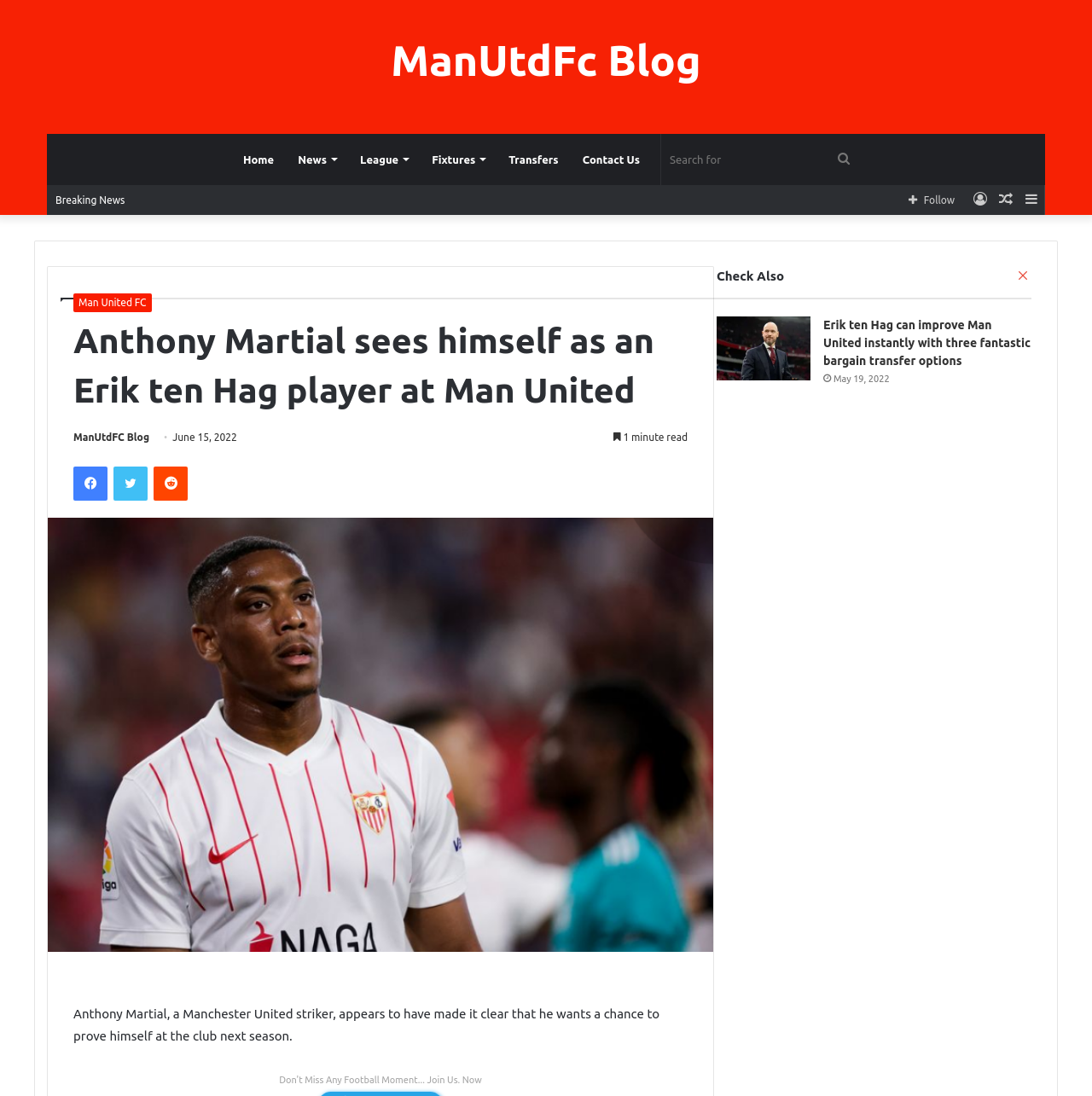What is the name of the Manchester United striker?
Please give a detailed and elaborate answer to the question.

The answer can be found in the main article text, which states 'Anthony Martial, a Manchester United striker, appears to have made it clear that he wants a chance to prove himself at the club next season.'